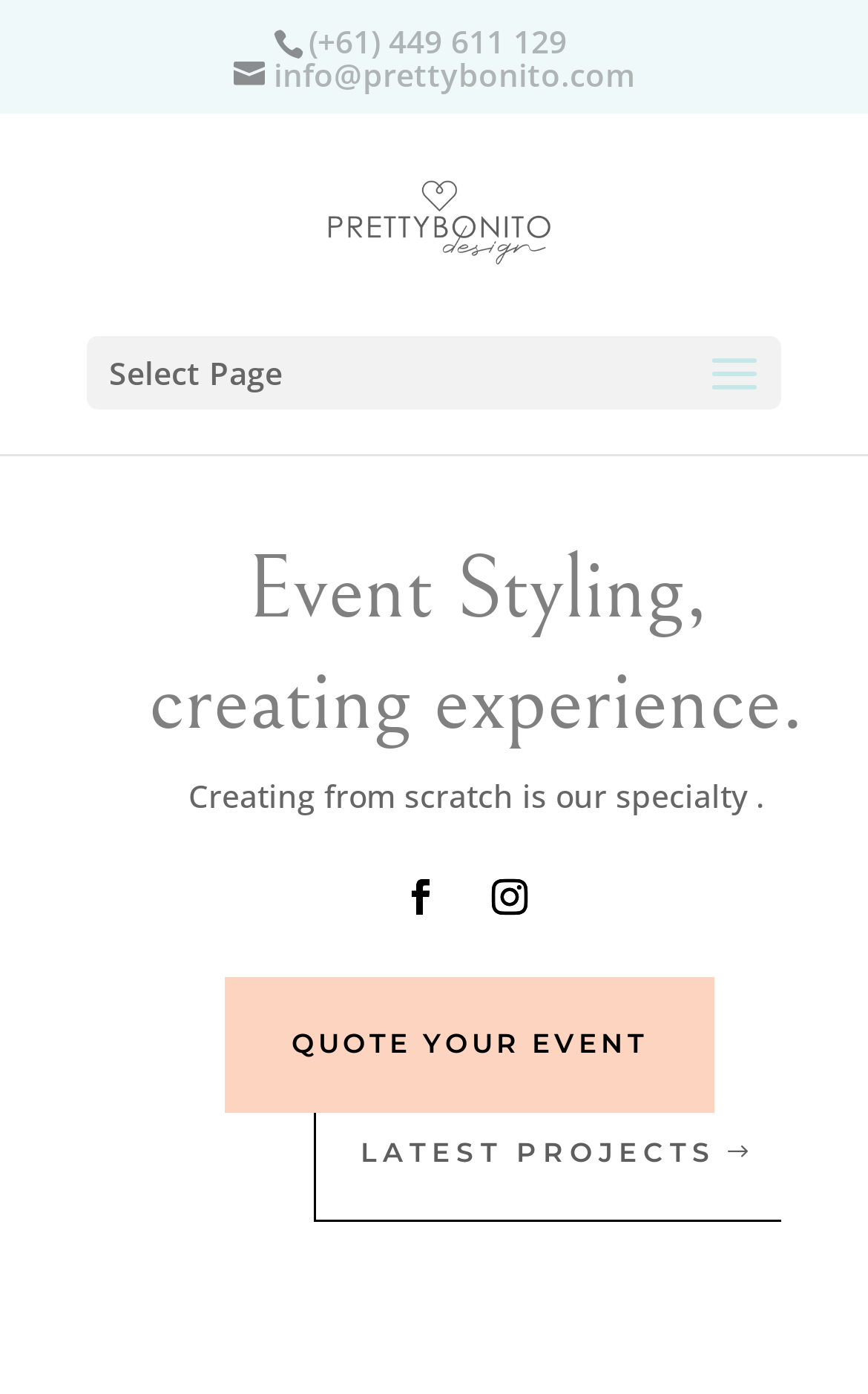Determine the bounding box coordinates for the HTML element described here: "Quote Your Event".

[0.259, 0.701, 0.823, 0.798]